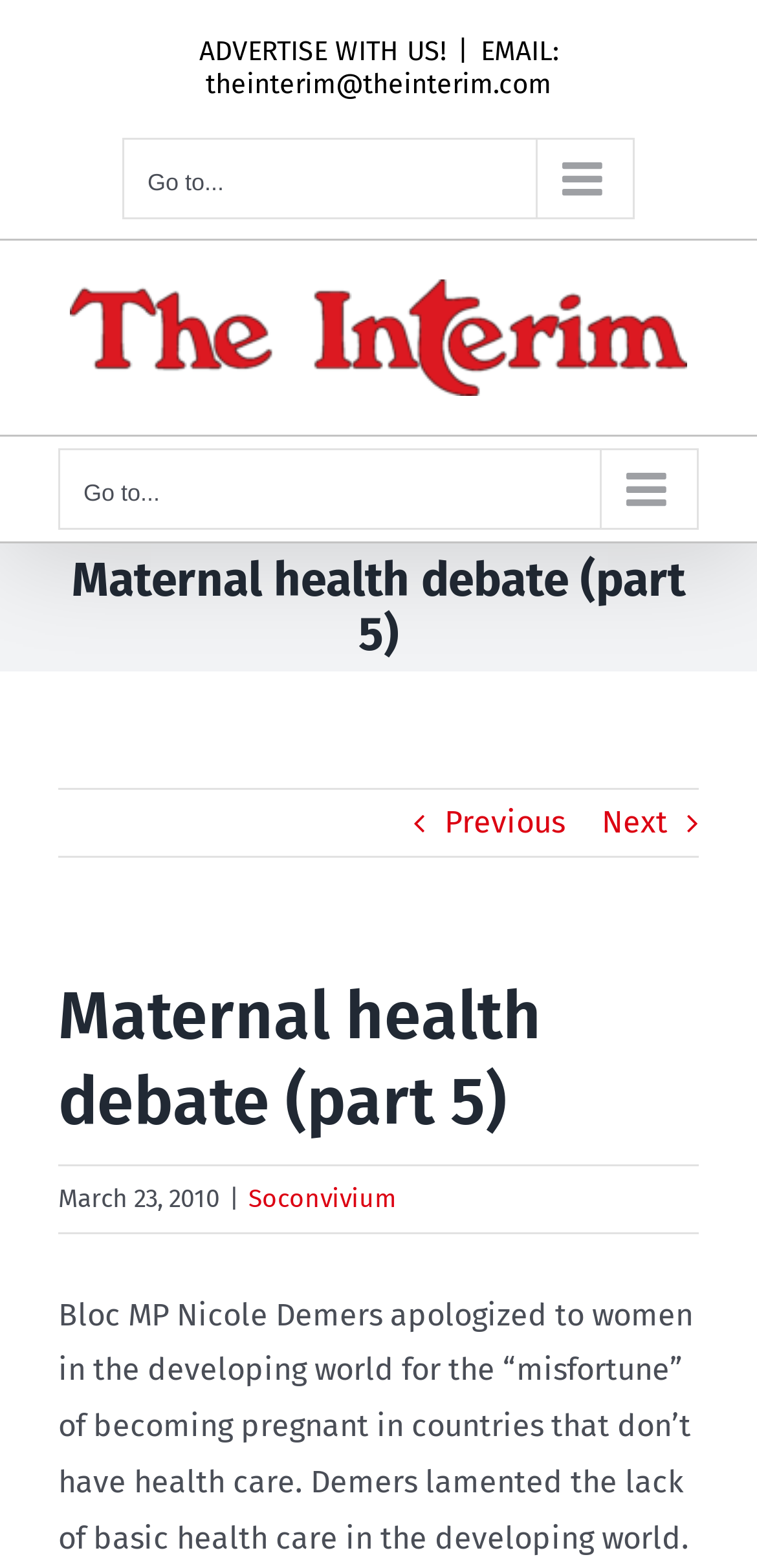Could you please study the image and provide a detailed answer to the question:
What is the date of the maternal health debate?

I found the answer by looking at the StaticText element with the text 'March 23, 2010' which is a child element of the region 'Page Title Bar'.